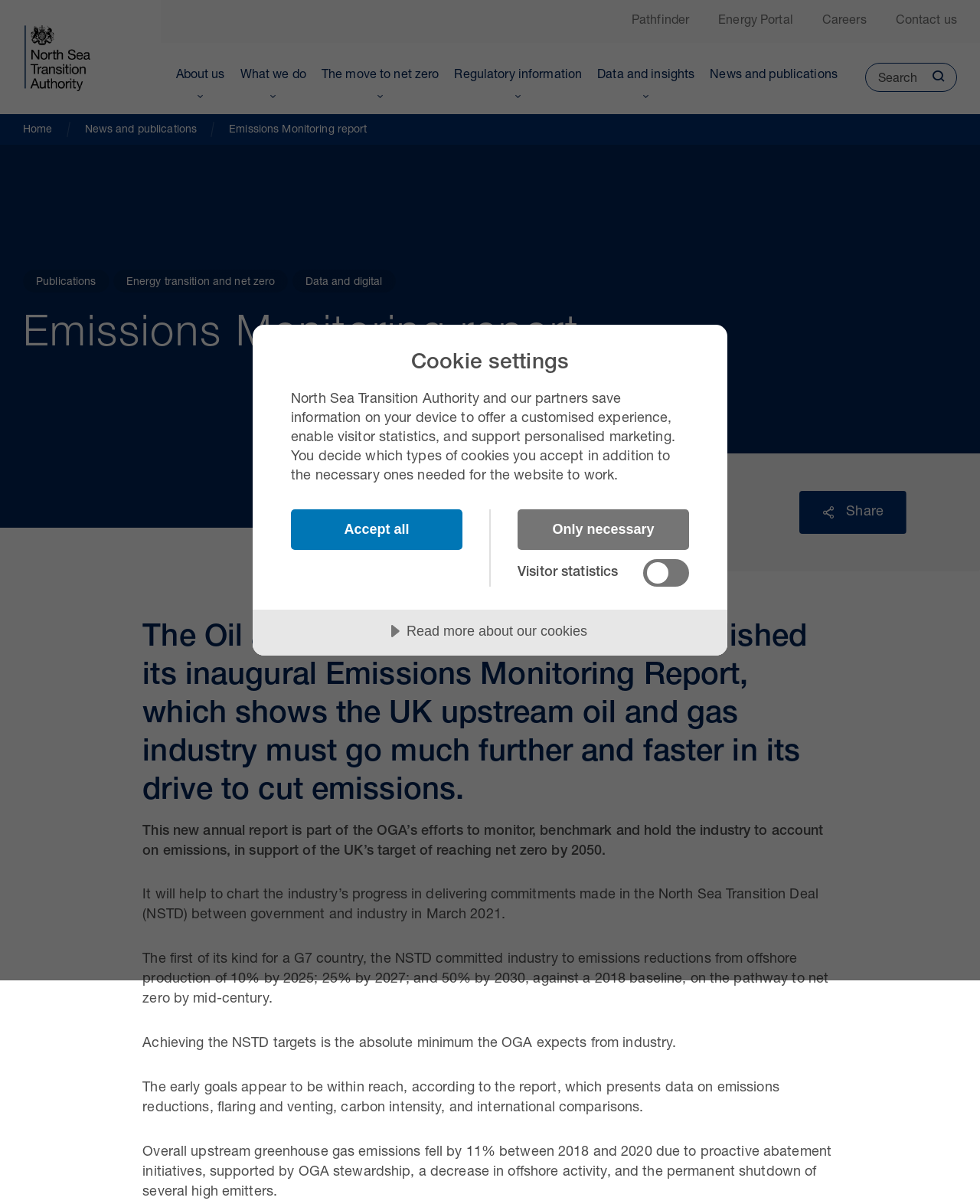Provide the bounding box coordinates for the UI element that is described by this text: "Licensing system". The coordinates should be in the form of four float numbers between 0 and 1: [left, top, right, bottom].

[0.228, 0.302, 0.409, 0.33]